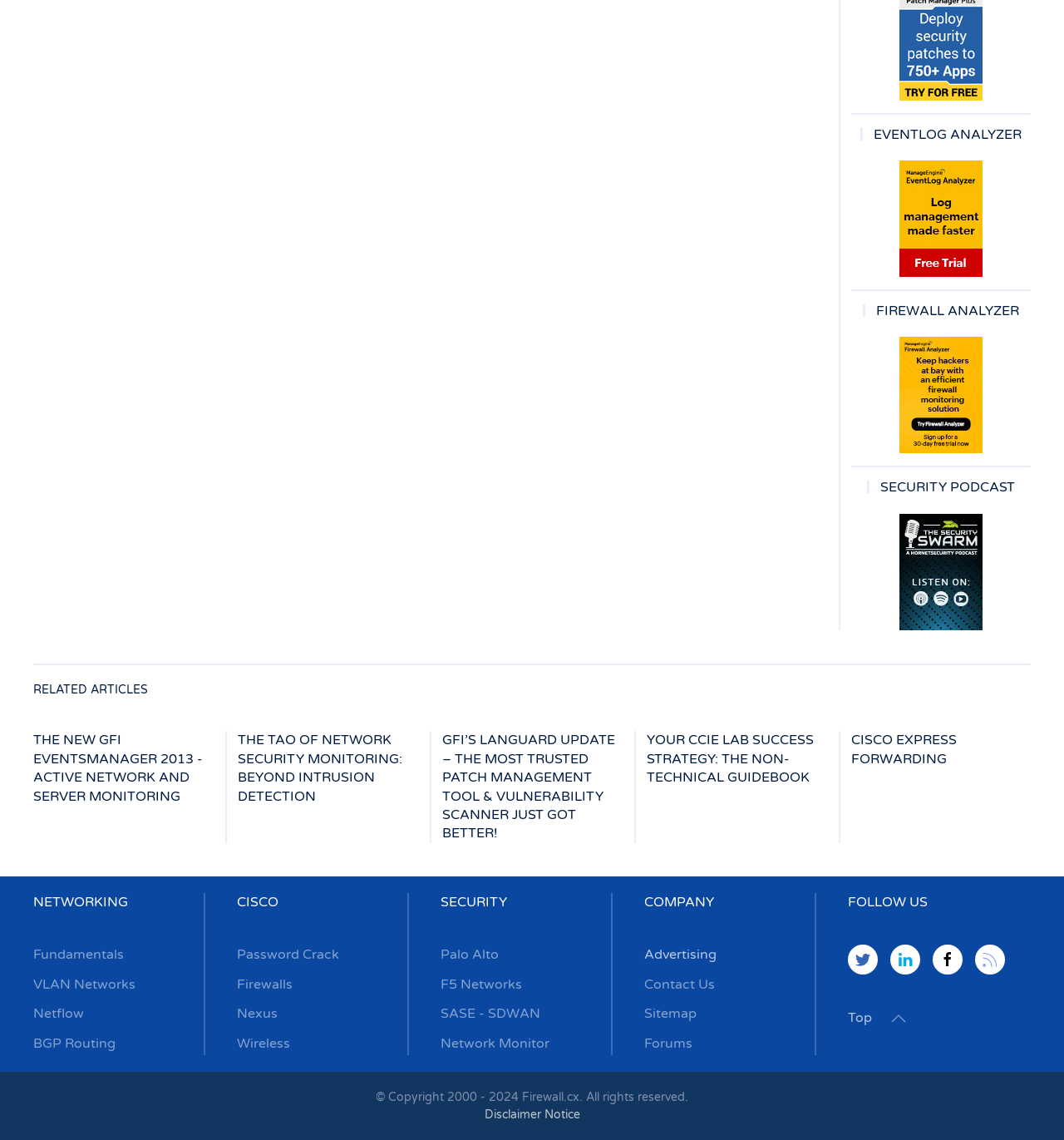Give a one-word or short phrase answer to the question: 
What social media platforms are available for following the website?

Four platforms